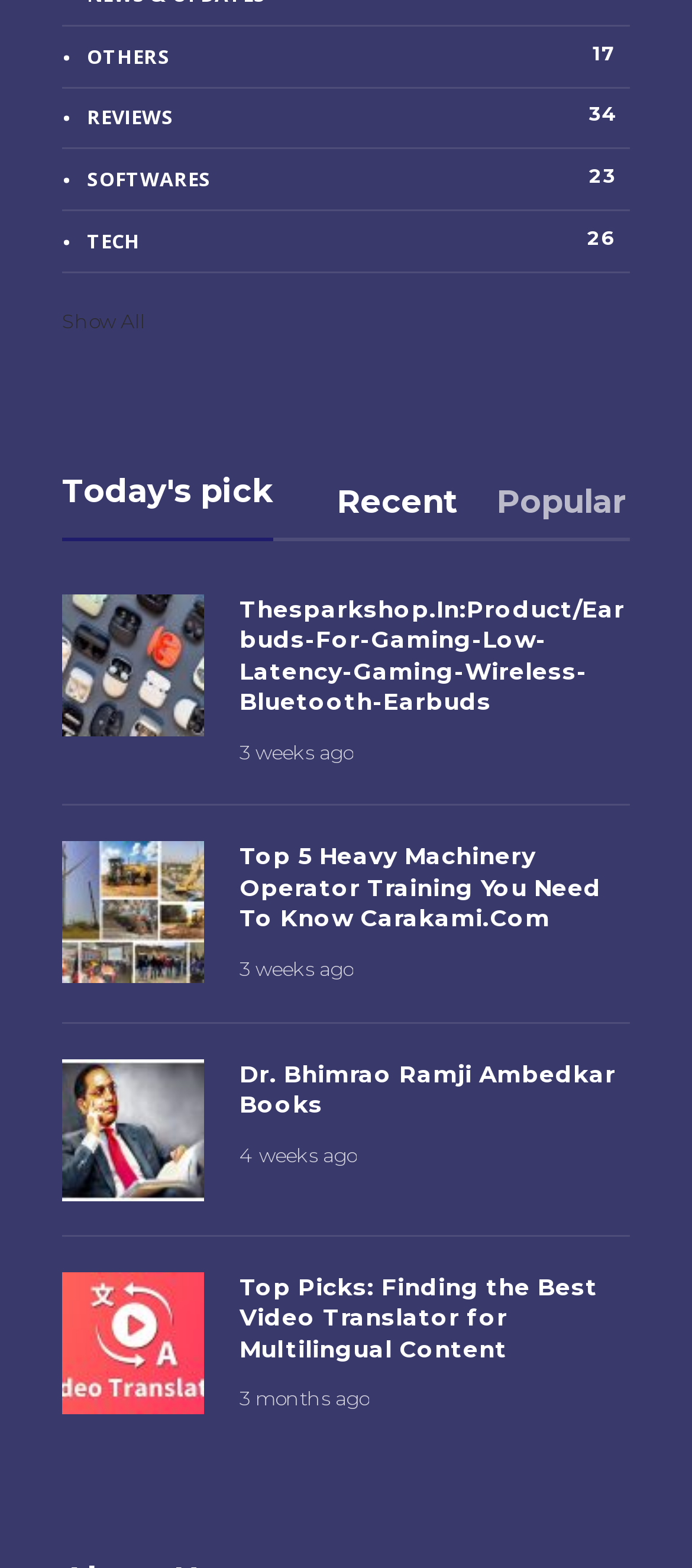Bounding box coordinates should be provided in the format (top-left x, top-left y, bottom-right x, bottom-right y) with all values between 0 and 1. Identify the bounding box for this UI element: 3 weeks ago

[0.346, 0.61, 0.51, 0.626]